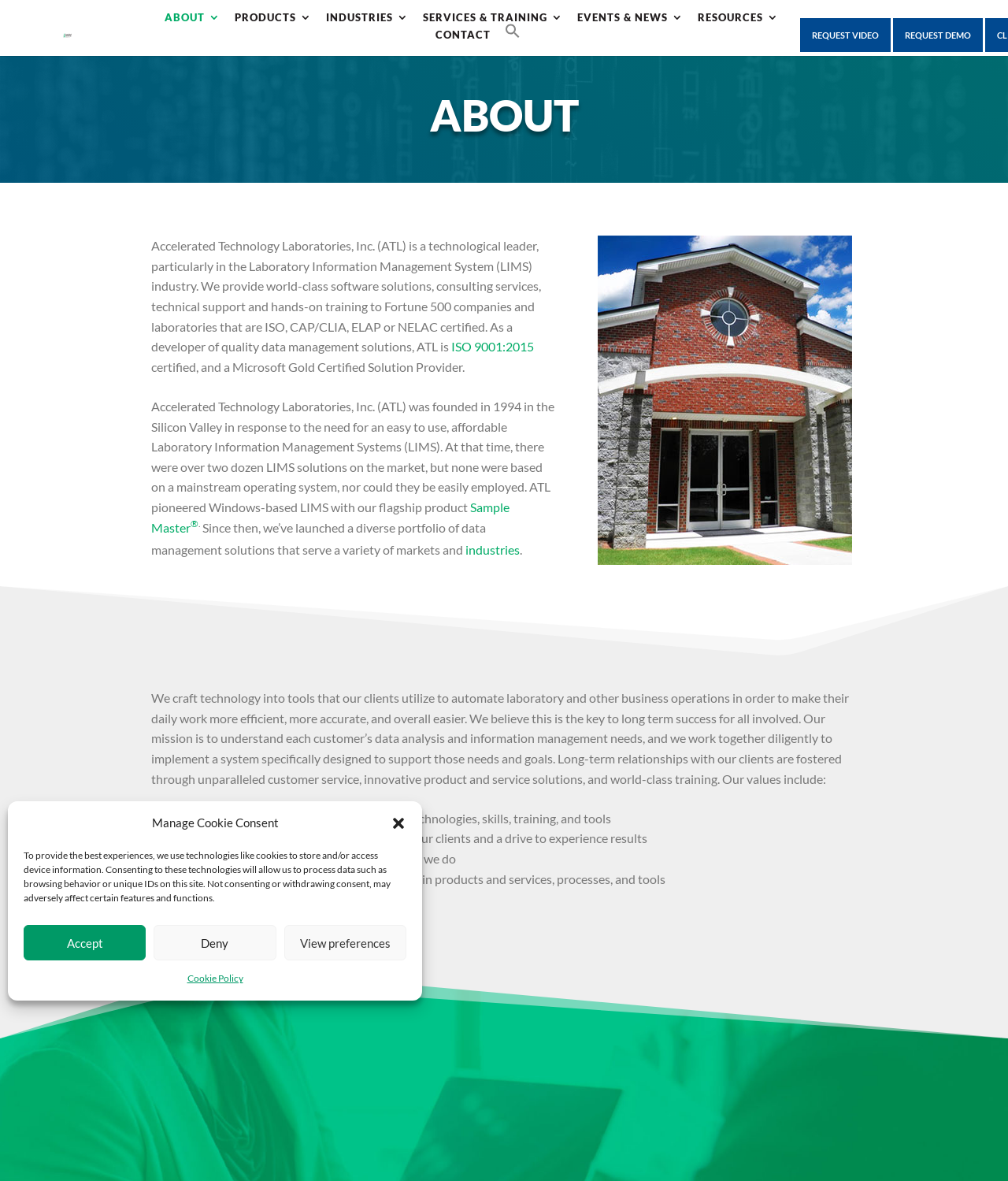Provide a brief response to the question using a single word or phrase: 
What is the company name of the website?

Accelerated Technology Laboratories